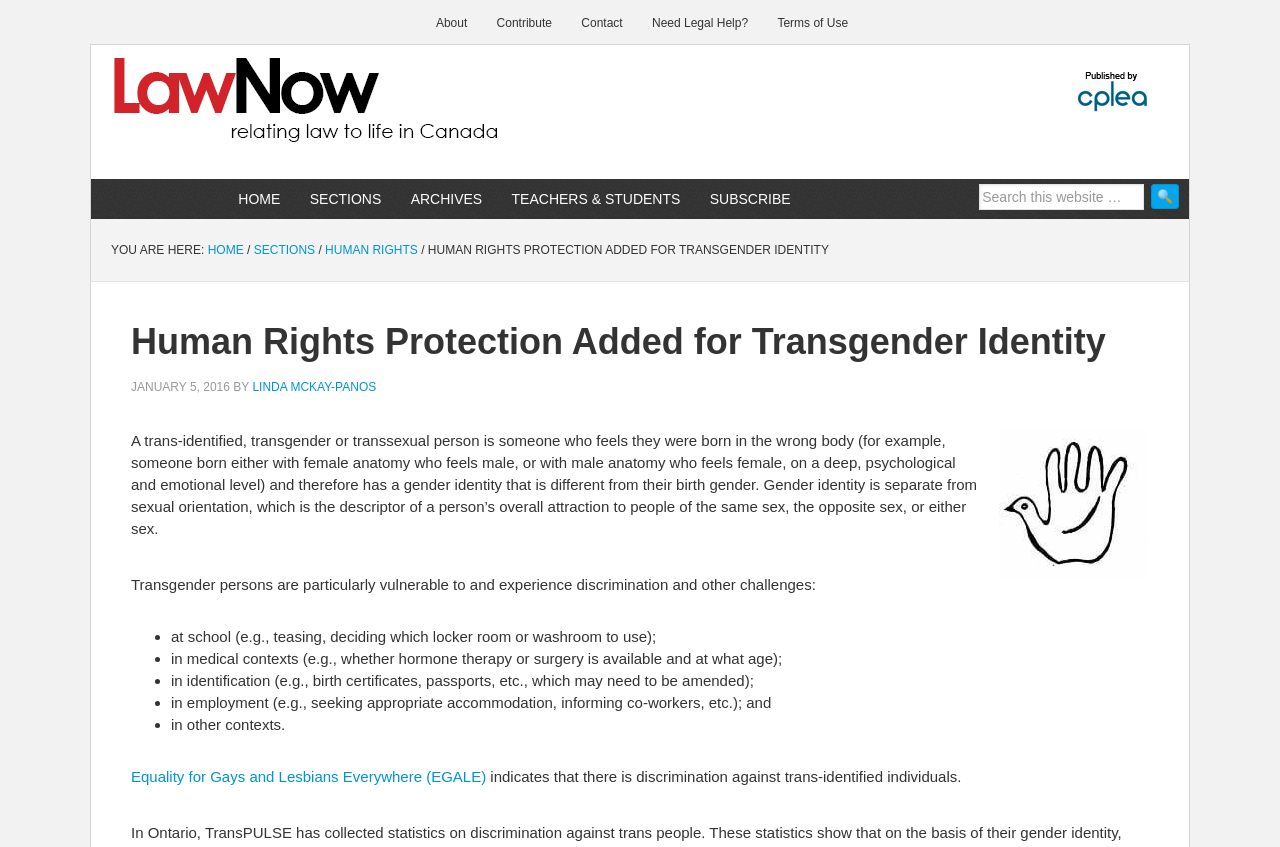Indicate the bounding box coordinates of the element that must be clicked to execute the instruction: "Learn more about the author Linda McKay-Panos". The coordinates should be given as four float numbers between 0 and 1, i.e., [left, top, right, bottom].

[0.197, 0.449, 0.294, 0.465]